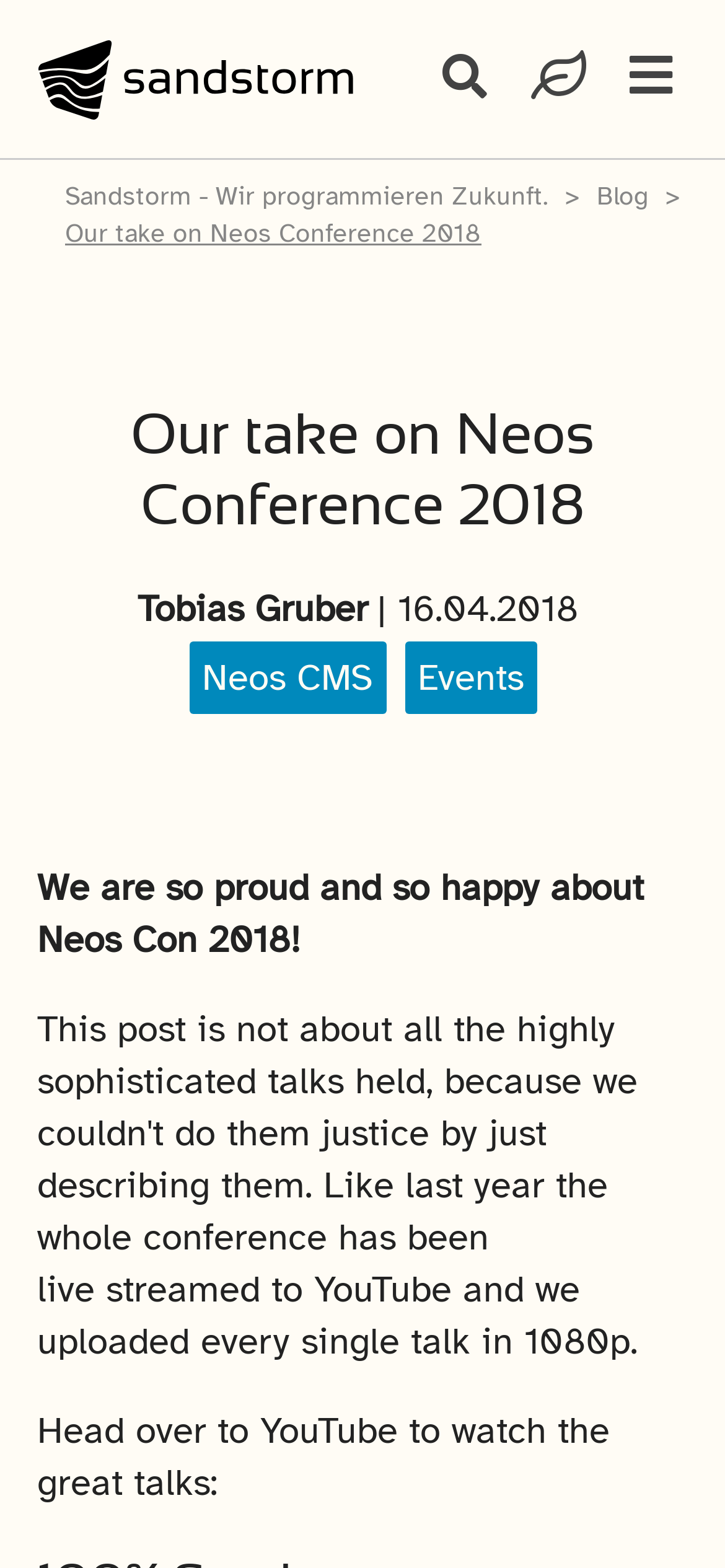Determine the bounding box coordinates of the element that should be clicked to execute the following command: "Click the Sandstorm Logo".

[0.026, 0.012, 0.518, 0.088]